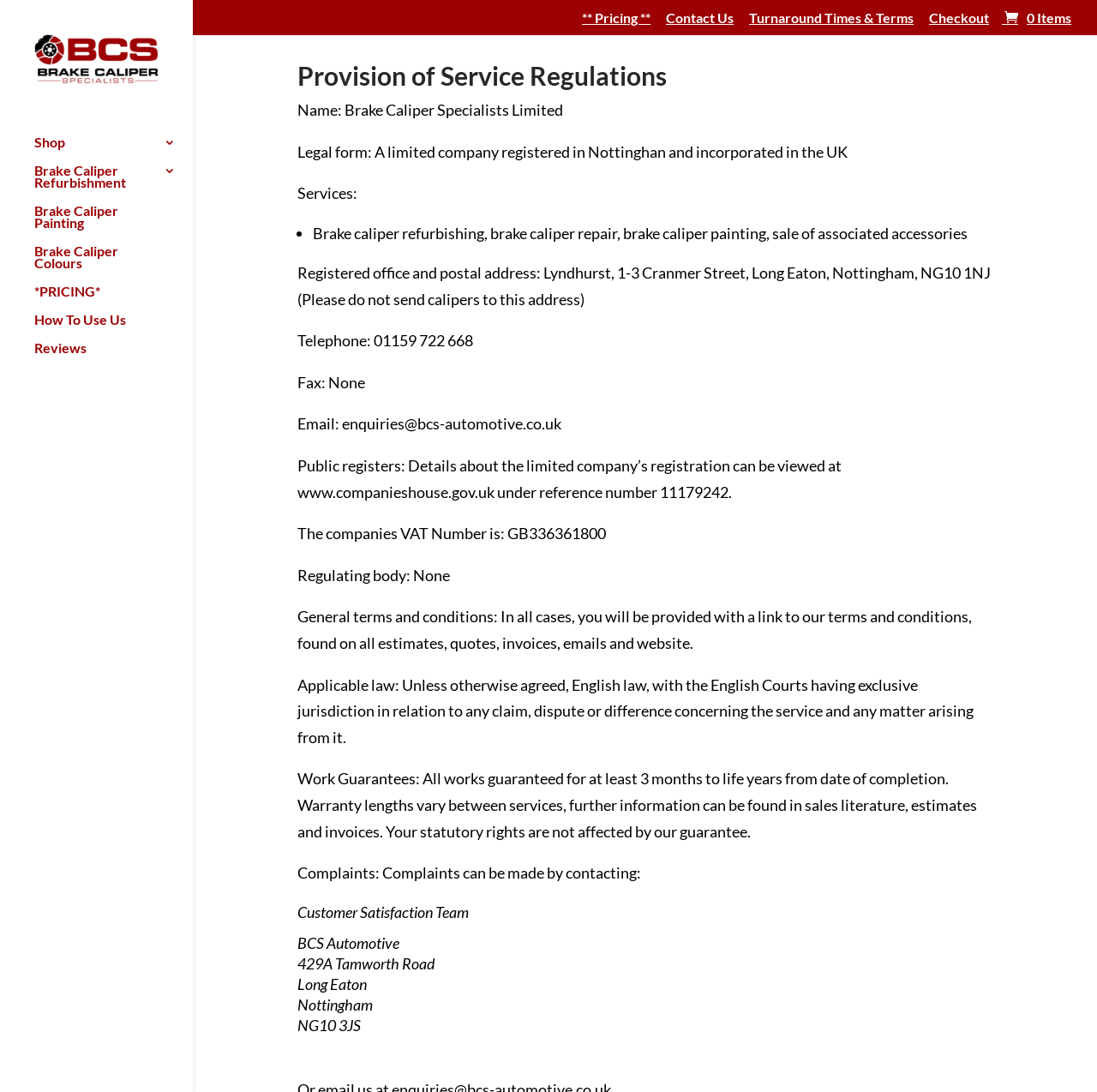Find the bounding box coordinates of the element's region that should be clicked in order to follow the given instruction: "View Professional Brake Caliper Refurbishment & Painting". The coordinates should consist of four float numbers between 0 and 1, i.e., [left, top, right, bottom].

[0.031, 0.055, 0.145, 0.072]